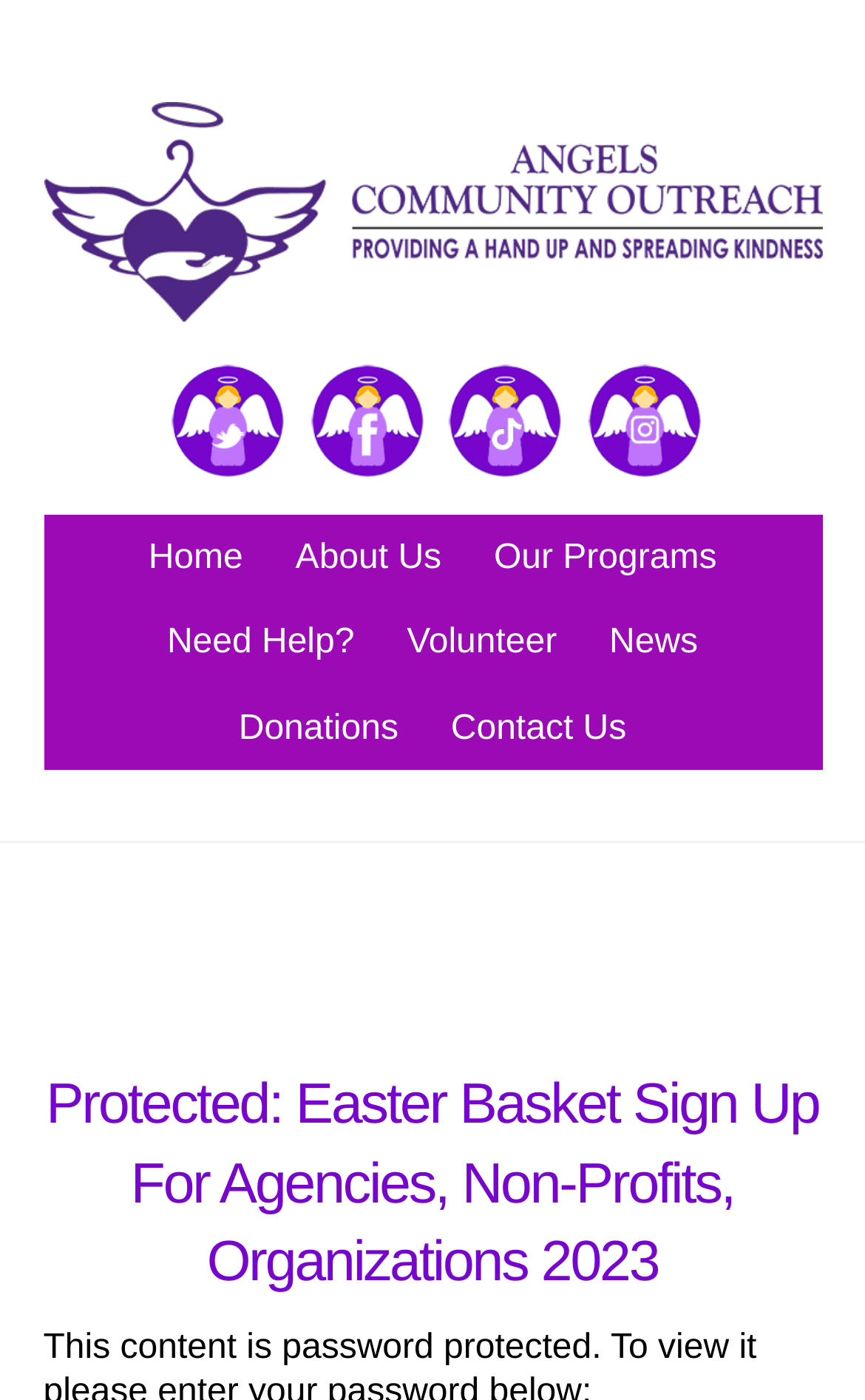Determine the bounding box coordinates for the clickable element to execute this instruction: "check News". Provide the coordinates as four float numbers between 0 and 1, i.e., [left, top, right, bottom].

[0.68, 0.429, 0.832, 0.49]